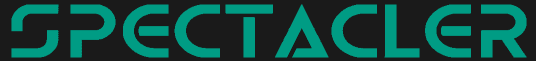Outline with detail what the image portrays.

The image displays the logo of "Spectacler," characterized by its modern and sleek typography. The name "SPECTACLER" is presented in a bold, sans-serif font with a striking teal color against a dark background, creating a visually appealing contrast. This distinctive logo represents the online platform focused on delivering insightful content across various topics, including technology, business, and entertainment, aiming to engage readers and provide valuable information. The clean design of the logo exemplifies the brand's commitment to clarity and professionalism in its digital presence.